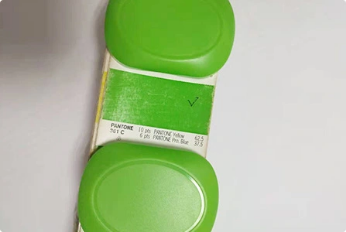Please provide a comprehensive response to the question based on the details in the image: What type of colors are referenced on the card?

The question asks about the type of colors mentioned on the product specification card. The caption explicitly states that the card references 'professional Pantone colors', specifically 'Pantone 10', 'Pantone Yellow', and 'Pantone Process Blue'.